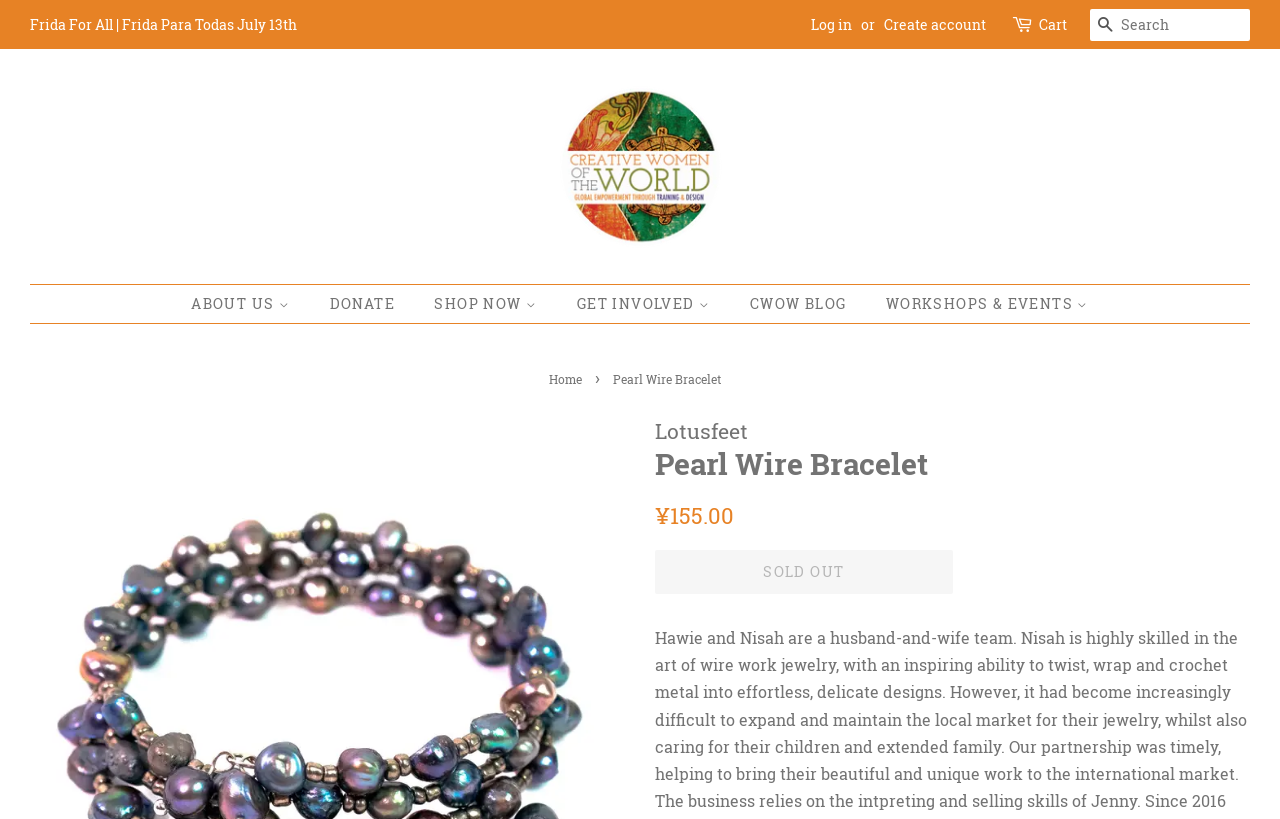Given the element description, predict the bounding box coordinates in the format (top-left x, top-left y, bottom-right x, bottom-right y), using floating point numbers between 0 and 1: Log in

[0.634, 0.018, 0.666, 0.041]